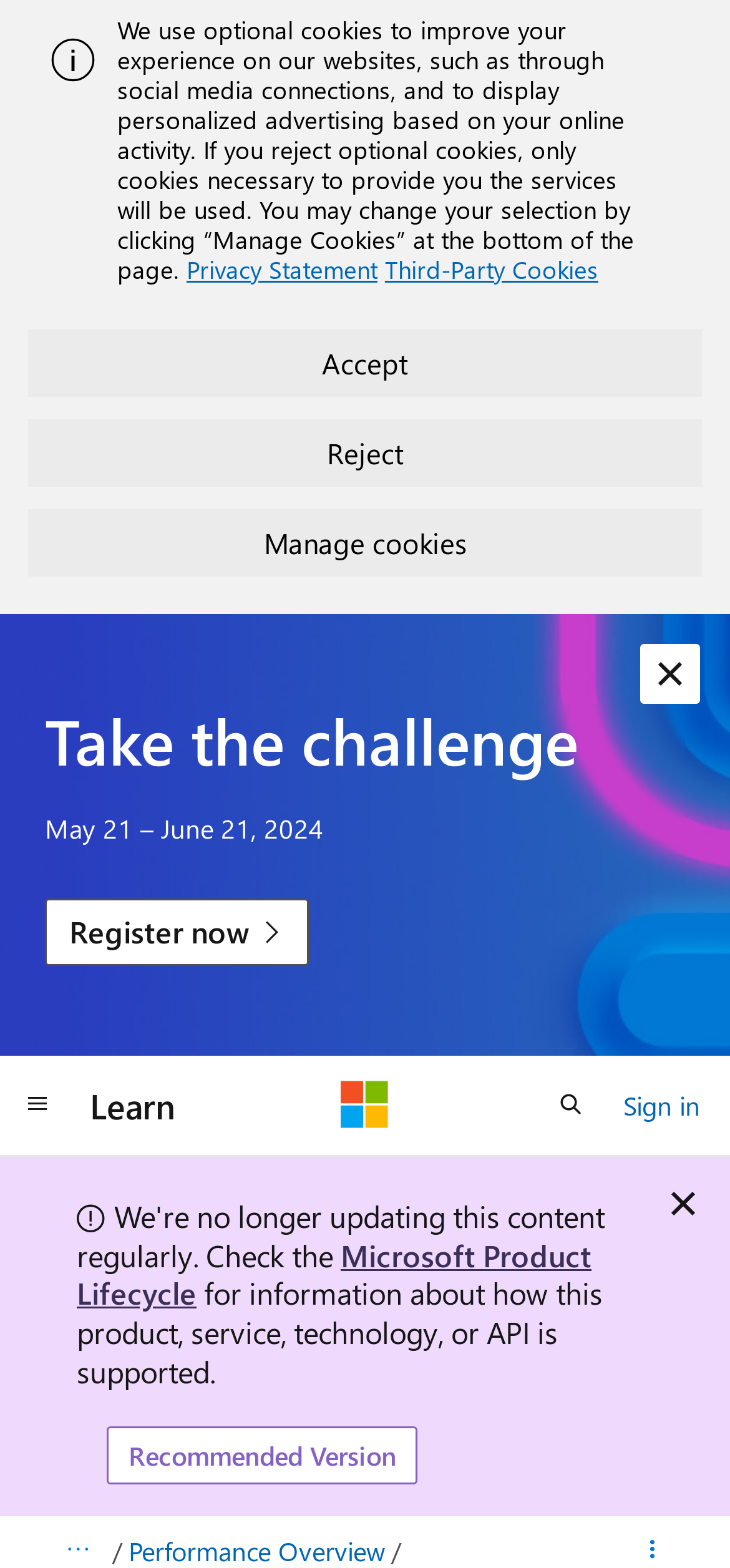From the webpage screenshot, predict the bounding box of the UI element that matches this description: "Reject".

[0.038, 0.267, 0.962, 0.31]